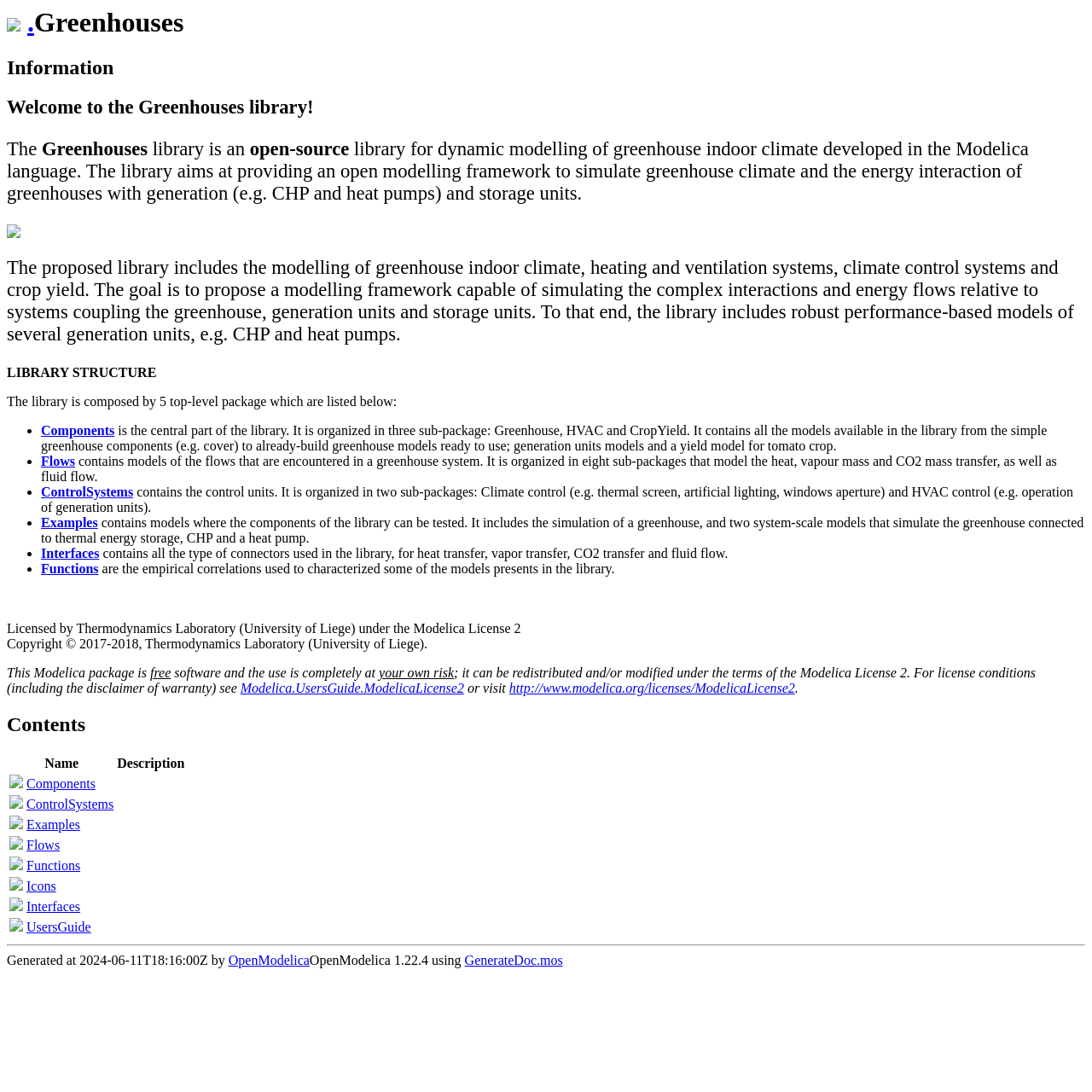Given the description parent_node: .Greenhouses, predict the bounding box coordinates of the UI element. Ensure the coordinates are in the format (top-left x, top-left y, bottom-right x, bottom-right y) and all values are between 0 and 1.

[0.006, 0.006, 0.019, 0.034]